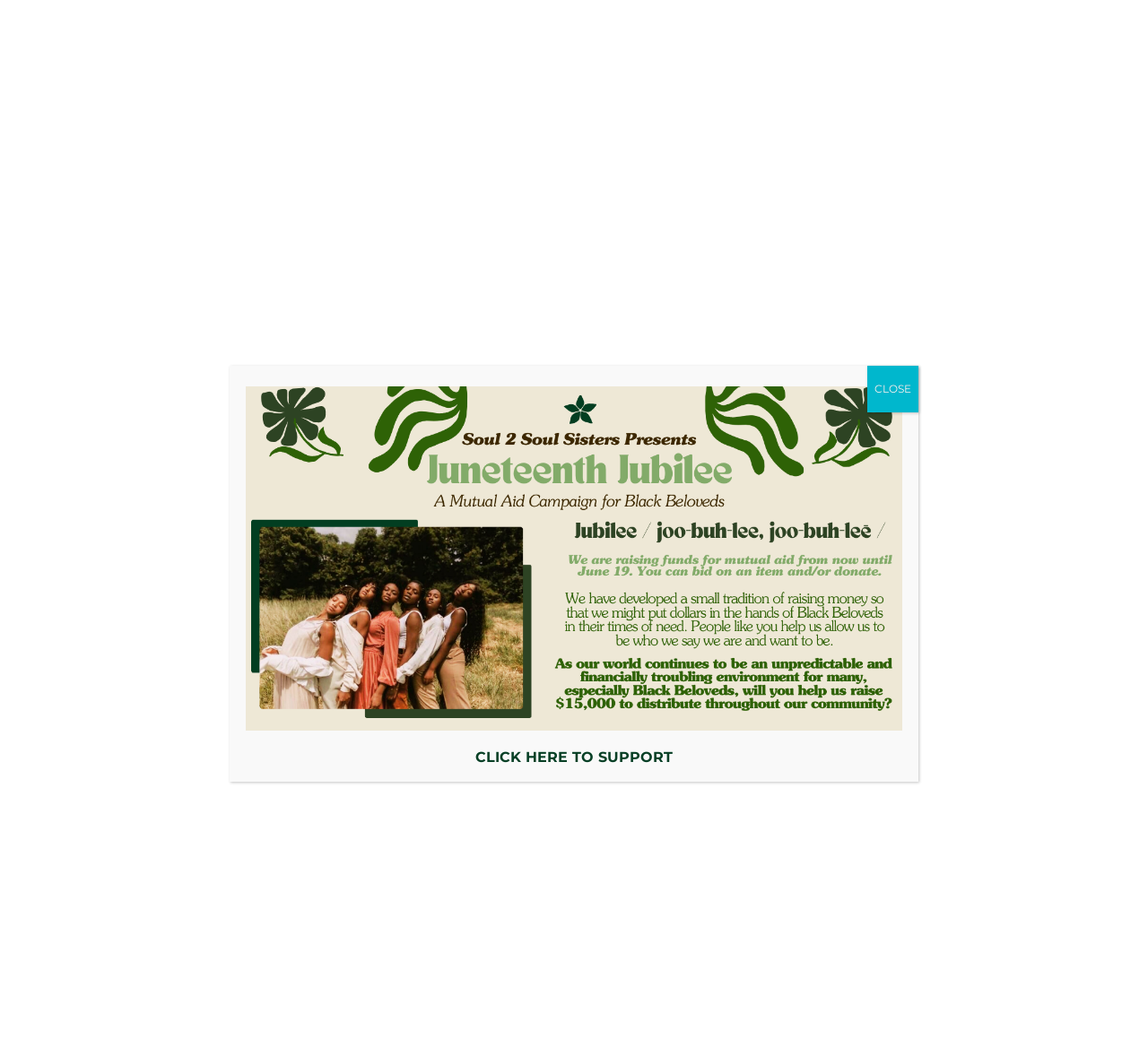Locate the bounding box coordinates of the area where you should click to accomplish the instruction: "view 30 Days of Dreamcast".

None